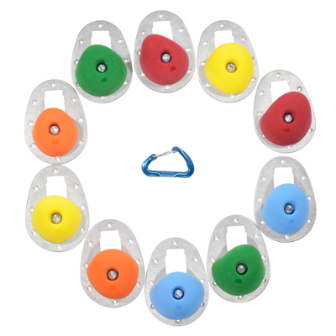Answer in one word or a short phrase: 
What is the purpose of the metal backings on the climbing holds?

Secure mounting